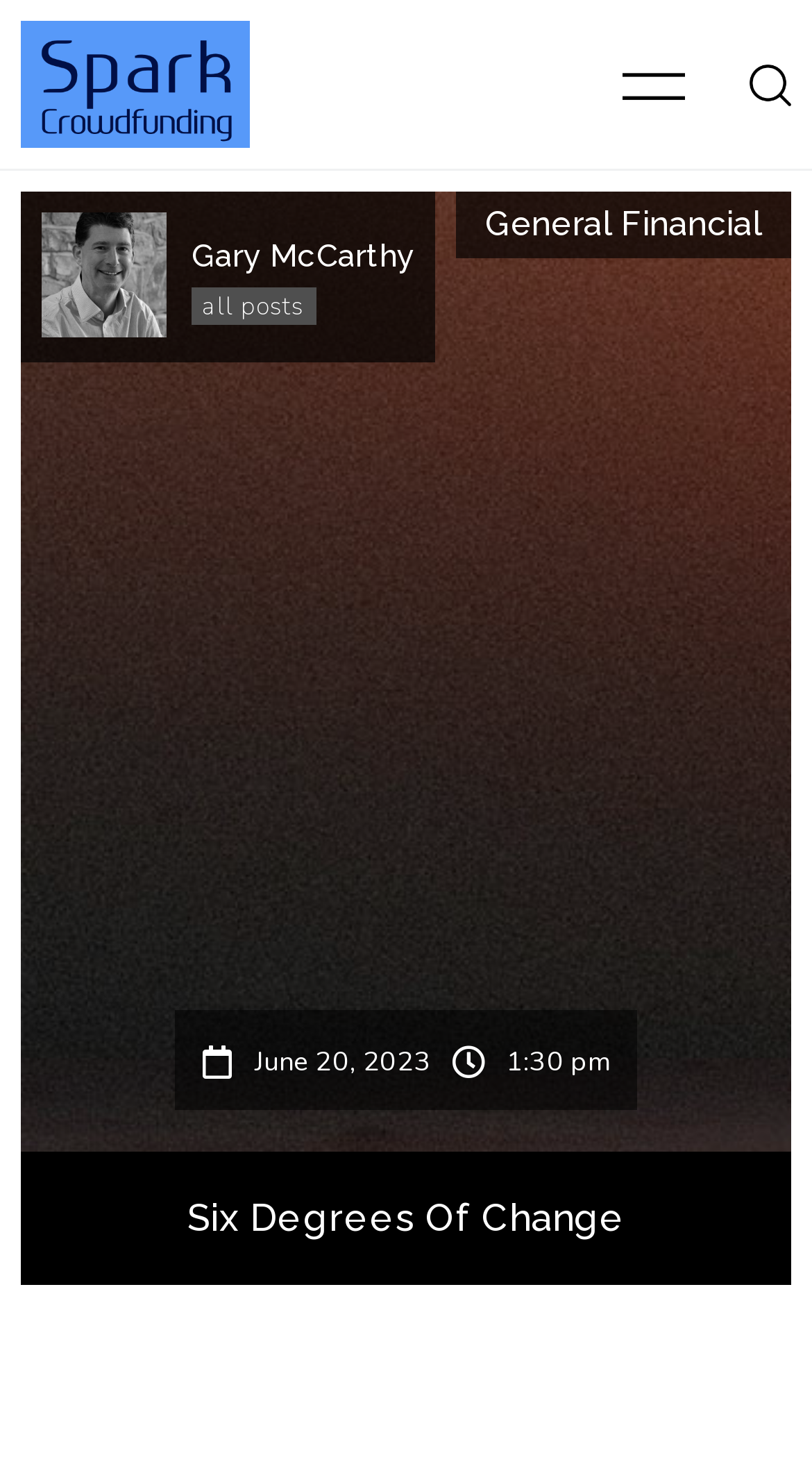What is the date of the post?
Based on the image, answer the question in a detailed manner.

The answer can be found by looking at the StaticText element on the webpage. The StaticText element has the text 'June 20, 2023', which suggests that the post was published on this date.